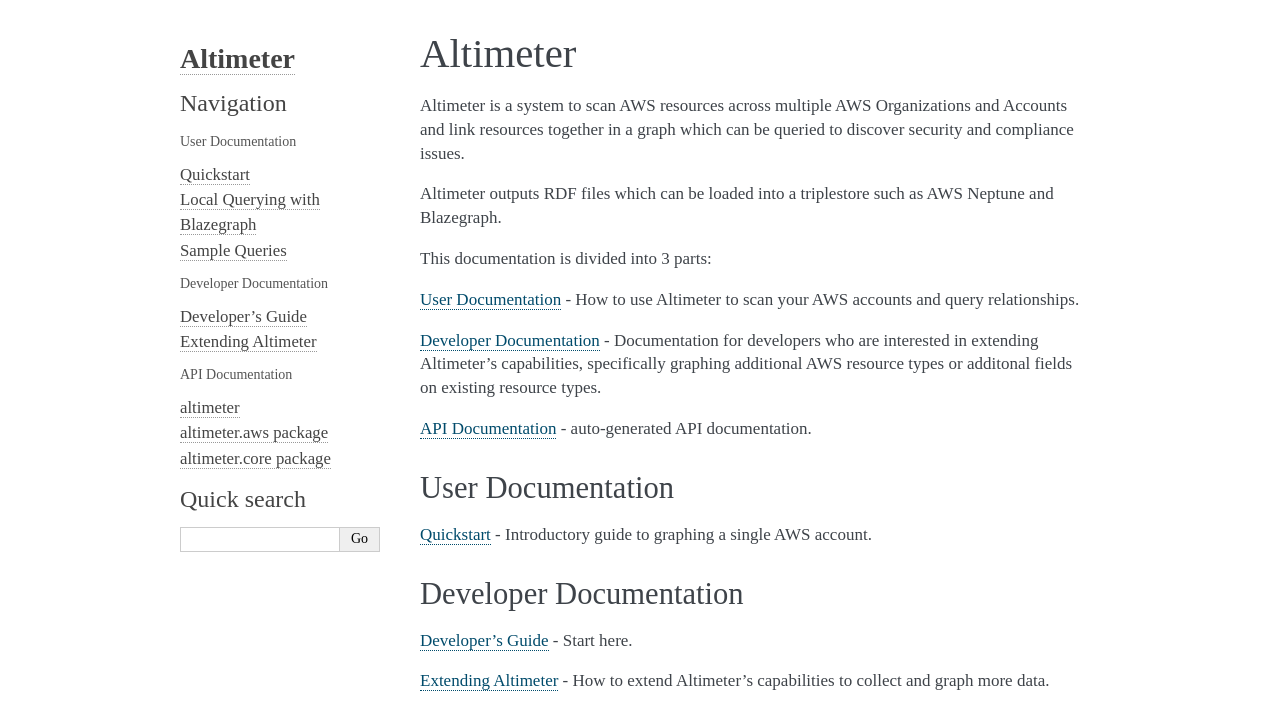Find the bounding box coordinates of the clickable element required to execute the following instruction: "Click on Developer’s Guide". Provide the coordinates as four float numbers between 0 and 1, i.e., [left, top, right, bottom].

[0.328, 0.873, 0.429, 0.901]